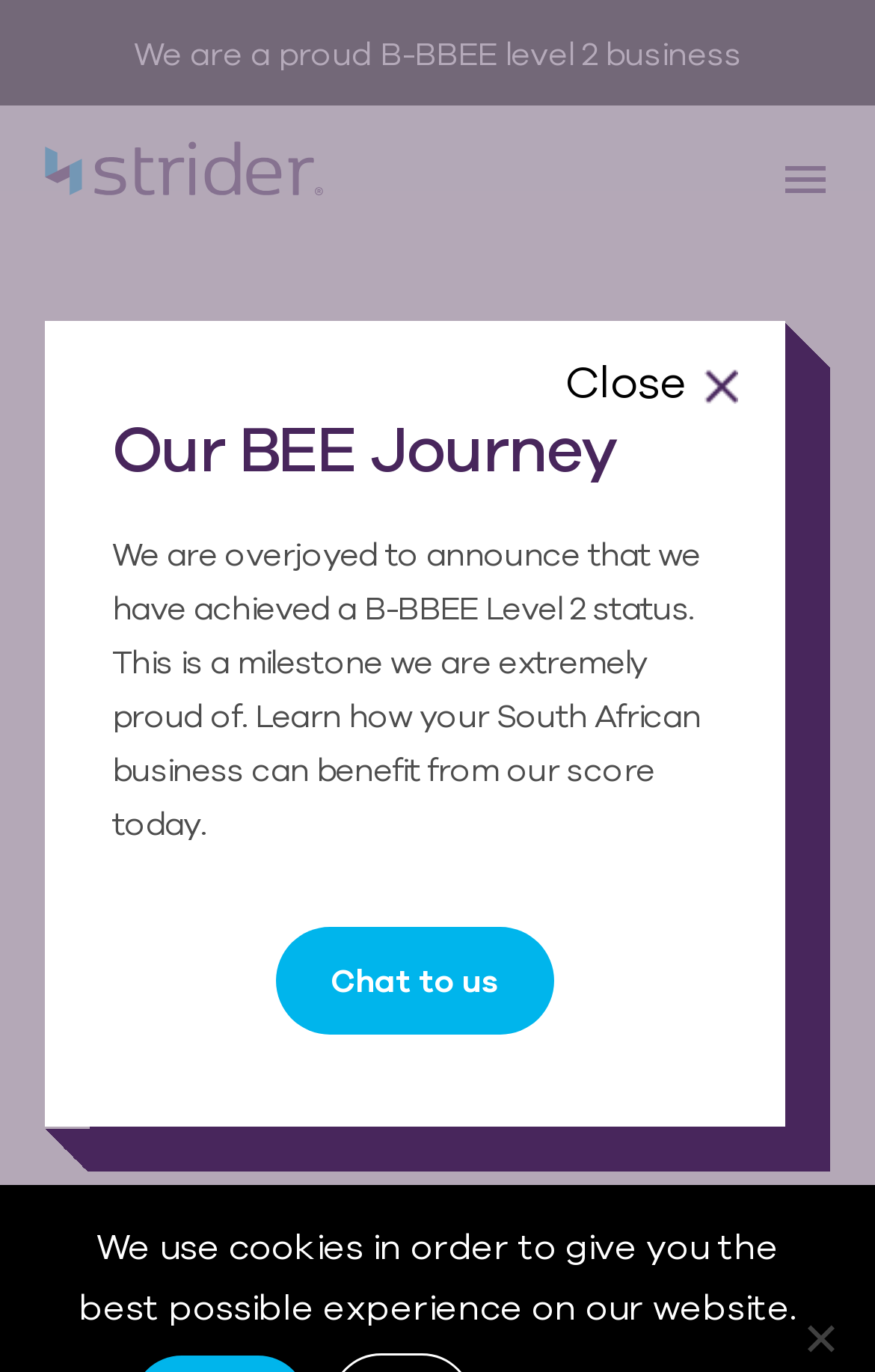What is the B-BBEE level of Strider?
Please give a detailed and elaborate answer to the question based on the image.

The answer can be found in the static text 'We are overjoyed to announce that we have achieved a B-BBEE Level 2 status.' and also in the static text 'We are a proud B-BBEE level 2 business'.